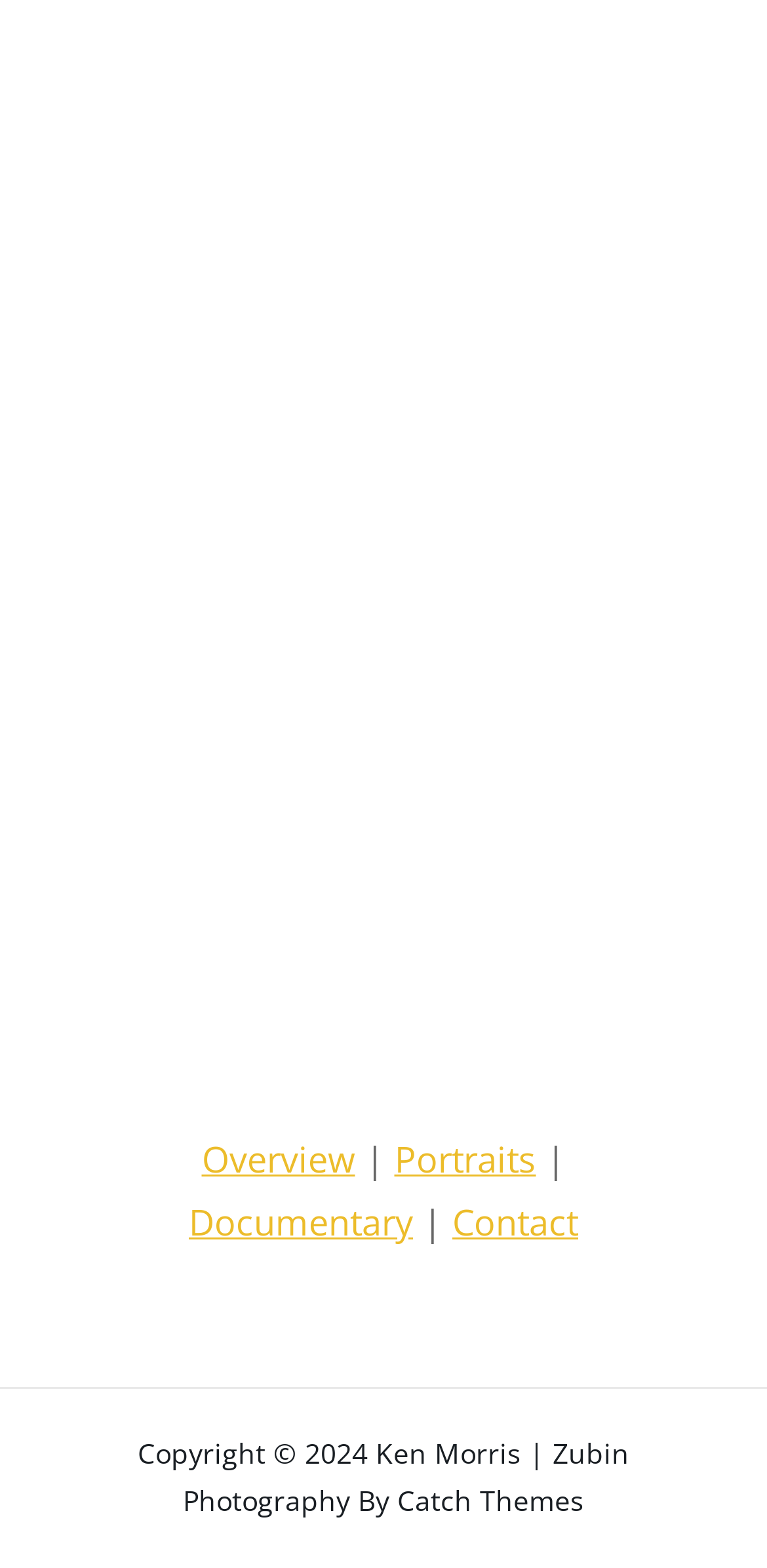What type of photography is featured on this website?
Can you provide an in-depth and detailed response to the question?

By analyzing the navigation links in the footer section, I found links to 'Portraits' and 'Documentary', which suggests that this website features these types of photography.